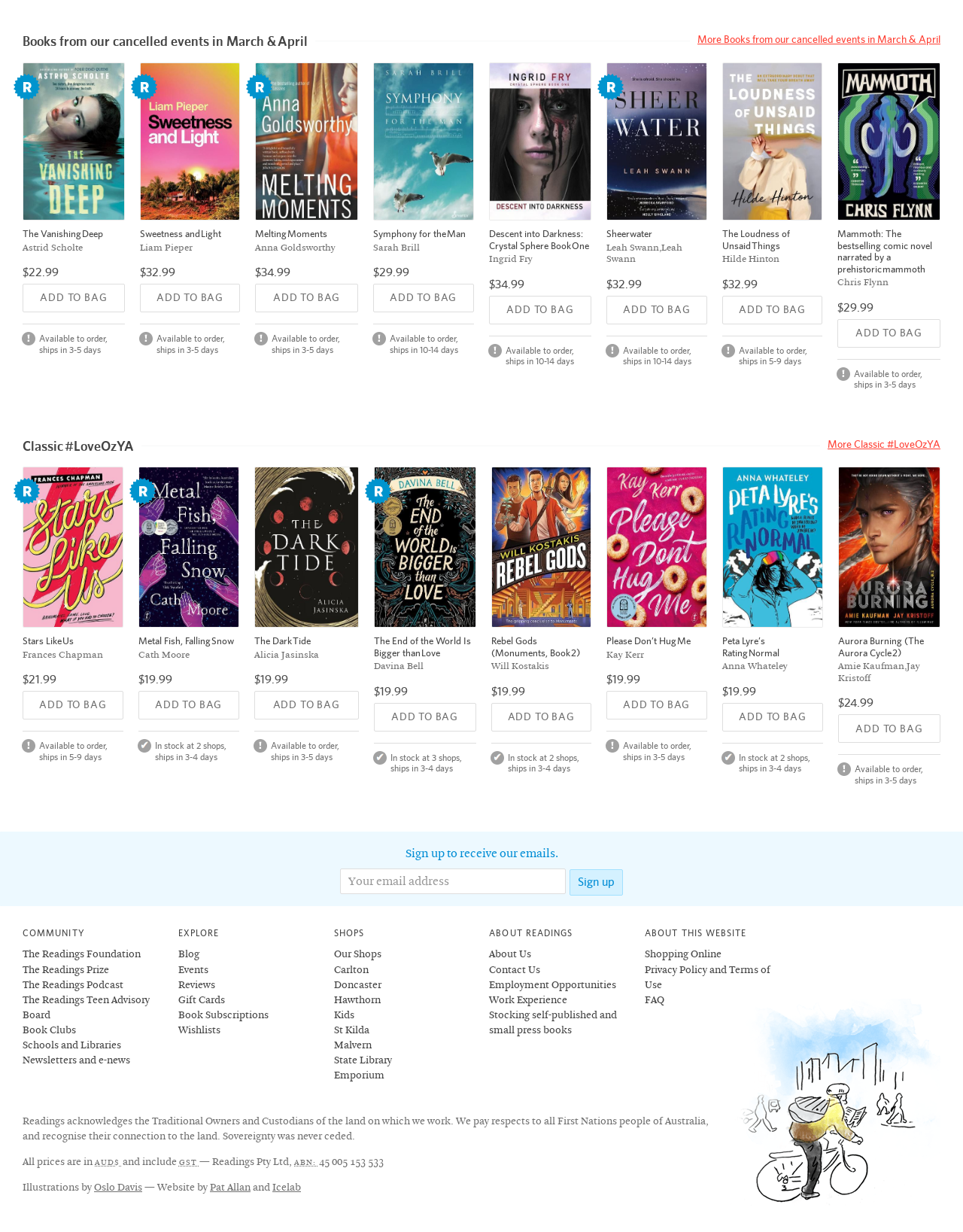Answer this question using a single word or a brief phrase:
What is the shipping time for the book 'Mammoth'?

3-5 days